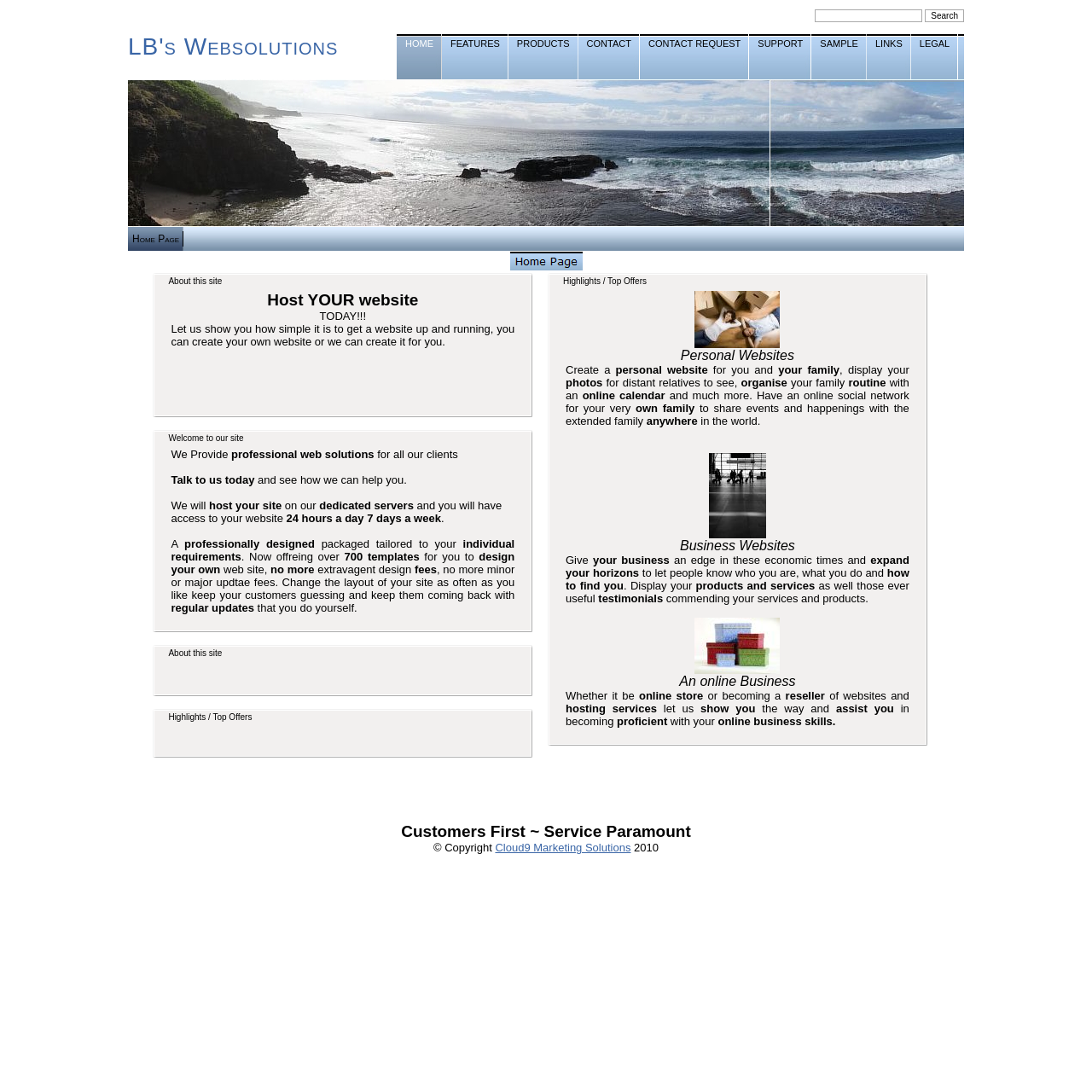Provide a comprehensive caption for the webpage.

This webpage is about LB's Websolutions, a company that provides internet solutions. At the top, there is a search bar and a button labeled "Search". Below that, there is a navigation menu with links to different sections of the website, including "HOME", "FEATURES", "PRODUCTS", "CONTACT", "CONTACT REQUEST", "SUPPORT", "SAMPLE", "LINKS", and "LEGAL".

On the left side of the page, there is a section with a heading "Home Page" and an image below it. Next to this section, there is a large block of text that describes the company's services, including website hosting, template-driven websites, and professional web solutions. The text also mentions that the company provides access to websites 24/7 and offers over 700 templates for designing websites.

The text is divided into several paragraphs and is organized in a table layout with multiple rows and columns. There are also several headings and subheadings throughout the text, including "Host YOUR website TODAY!!!", "Welcome to our site", and "We Provide professional web solutions for all our clients".